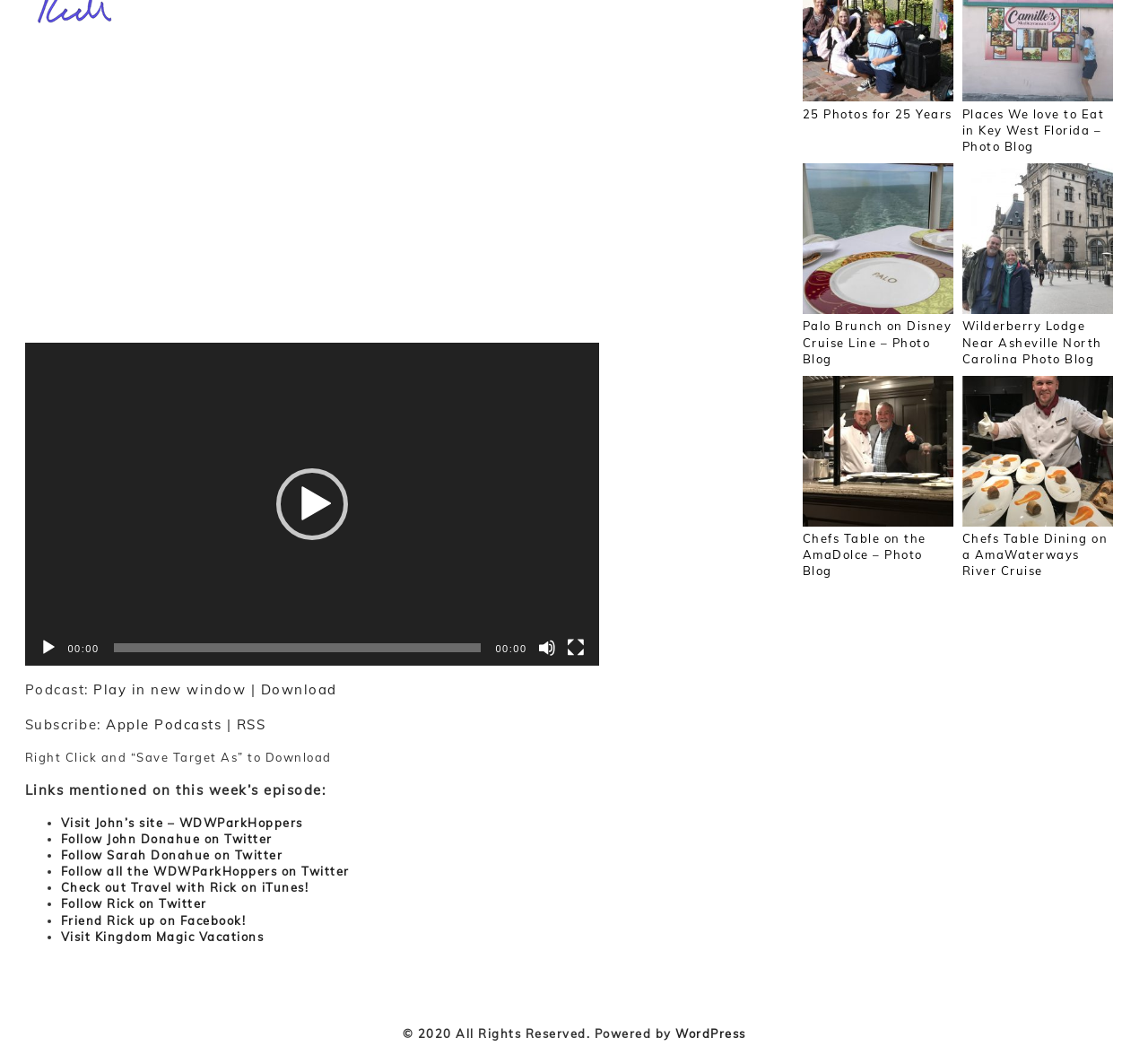Identify the bounding box for the described UI element: "Visit Kingdom Magic Vacations".

[0.053, 0.873, 0.23, 0.887]